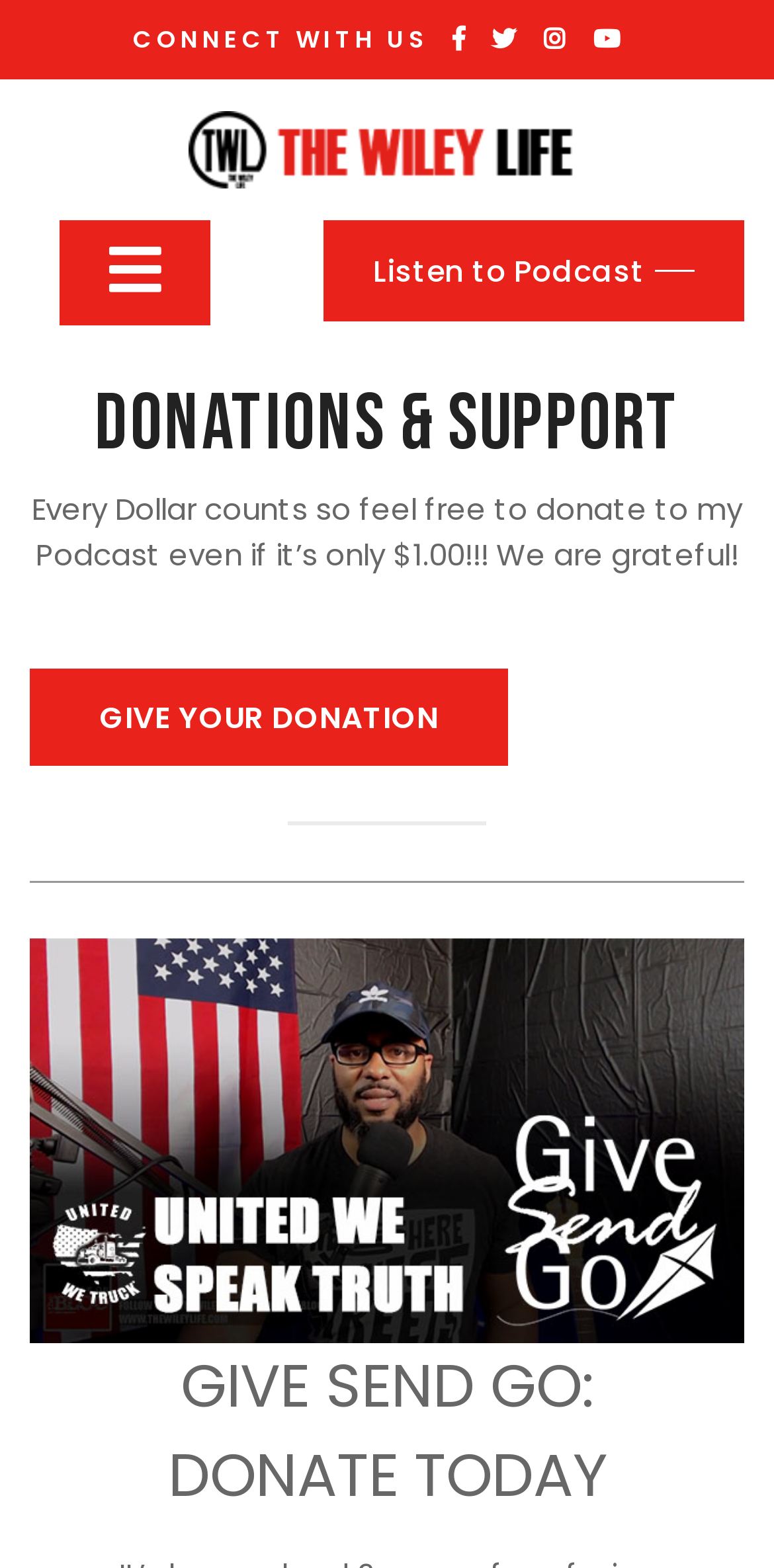Look at the image and give a detailed response to the following question: What is the purpose of this webpage?

Based on the webpage's content, it appears to be a platform for users to donate and support a podcast or a cause, as indicated by the presence of a 'GIVE YOUR DONATION' button and a message encouraging users to donate.